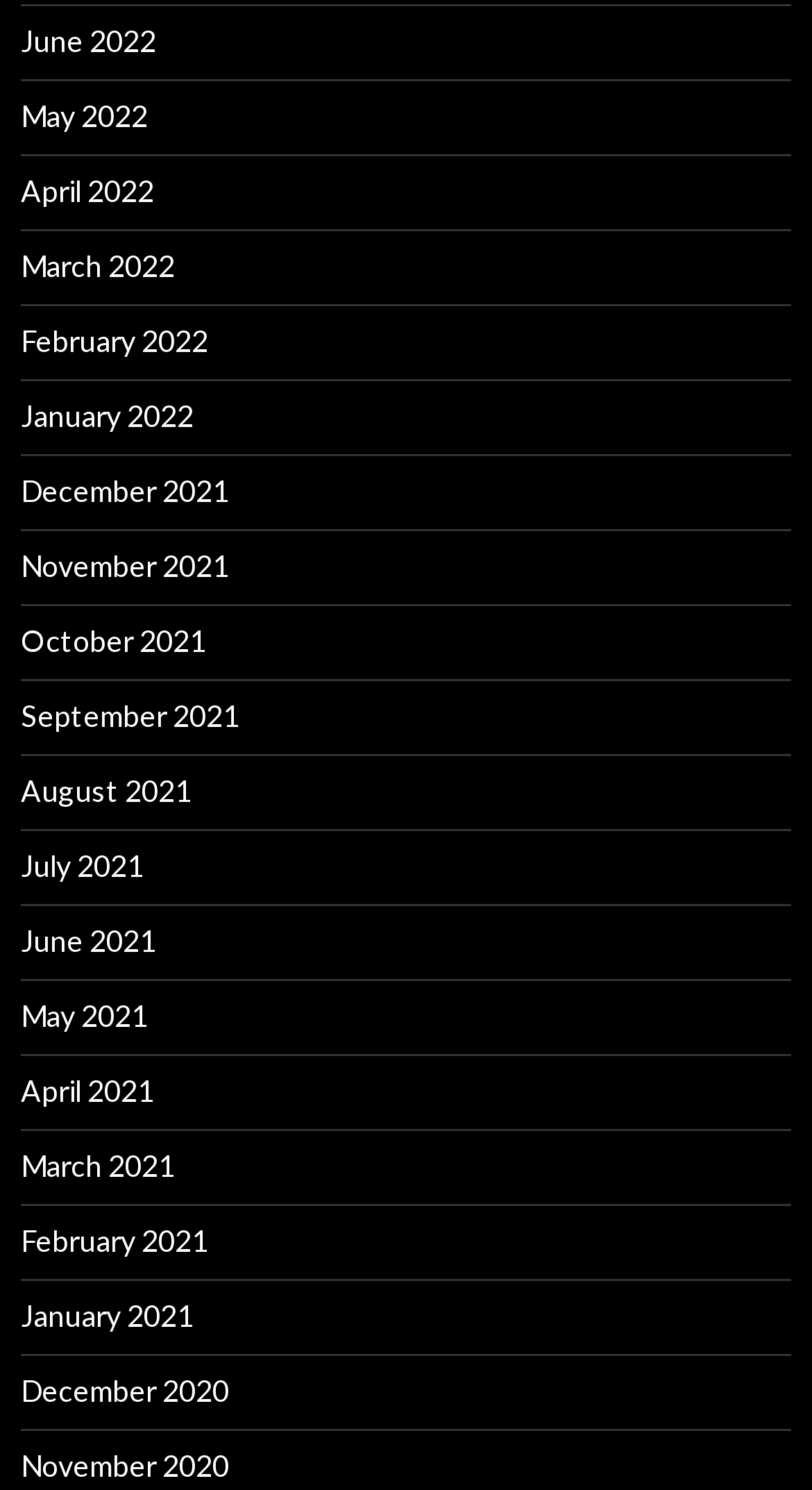Answer the question in one word or a short phrase:
What is the vertical position of 'June 2022' relative to 'May 2022'?

Above